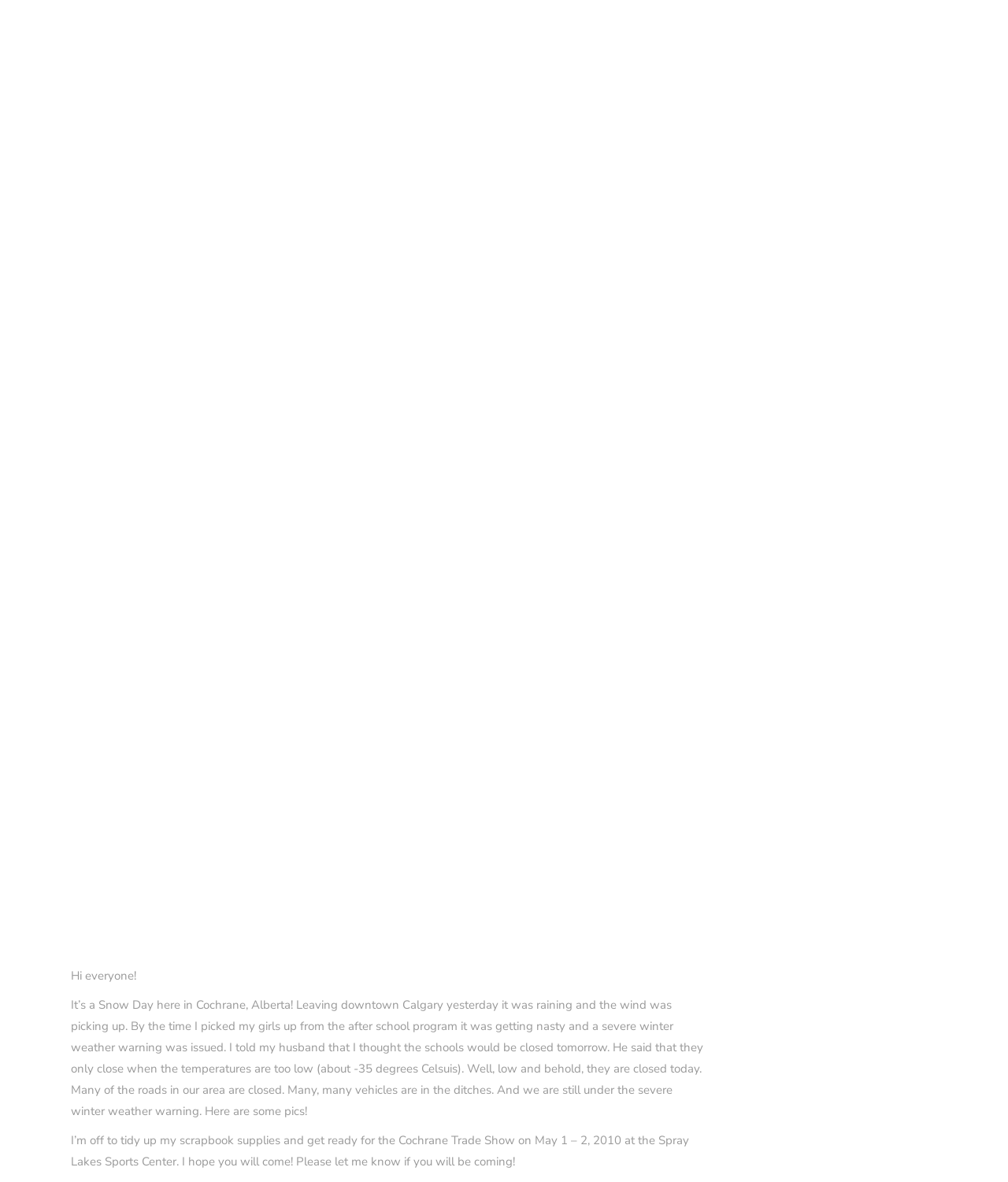Provide the bounding box coordinates of the HTML element this sentence describes: "parent_node: Hi everyone!". The bounding box coordinates consist of four float numbers between 0 and 1, i.e., [left, top, right, bottom].

[0.07, 0.597, 0.698, 0.81]